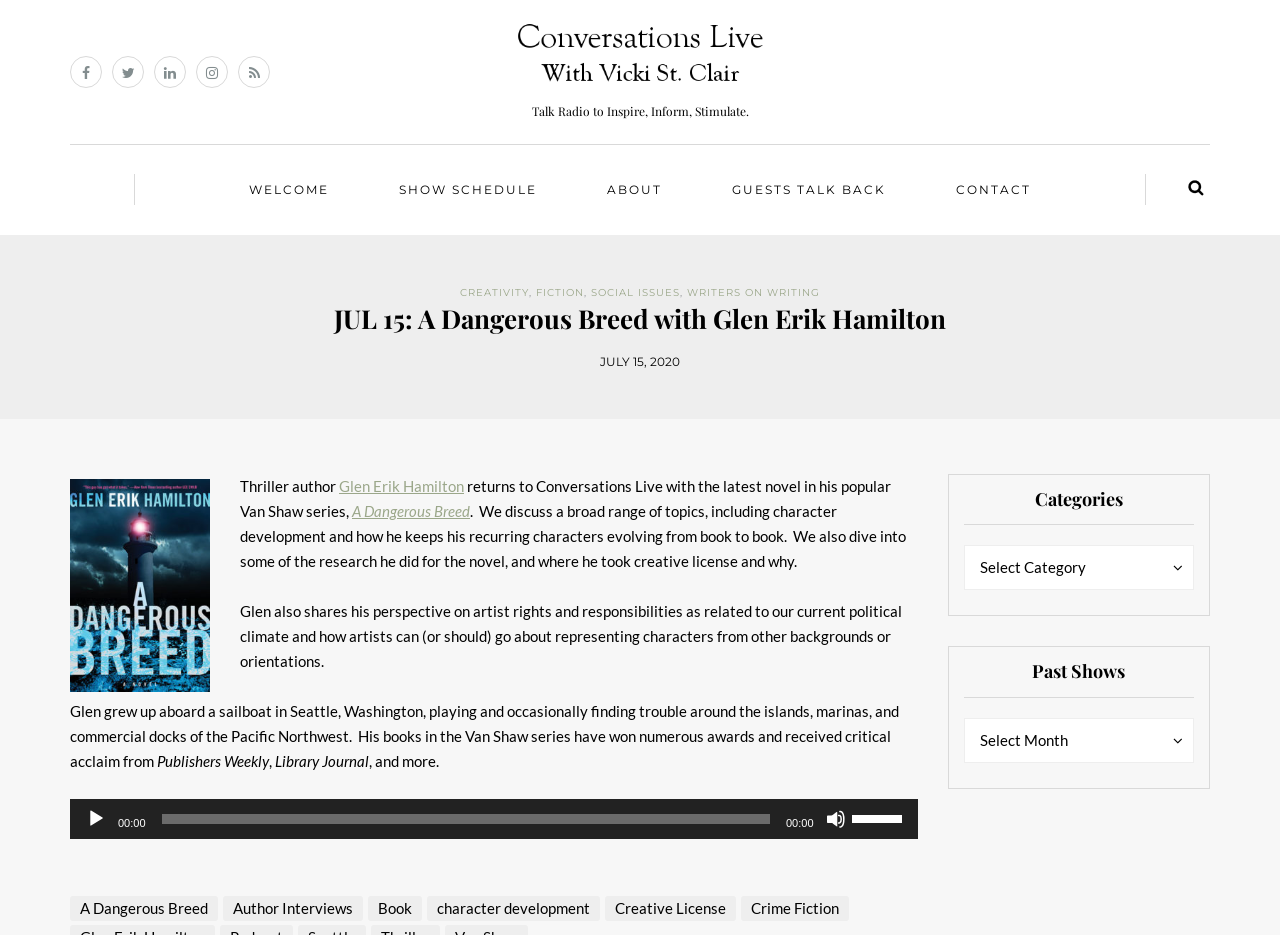Is there an audio player on the webpage?
Answer the question with a single word or phrase by looking at the picture.

Yes